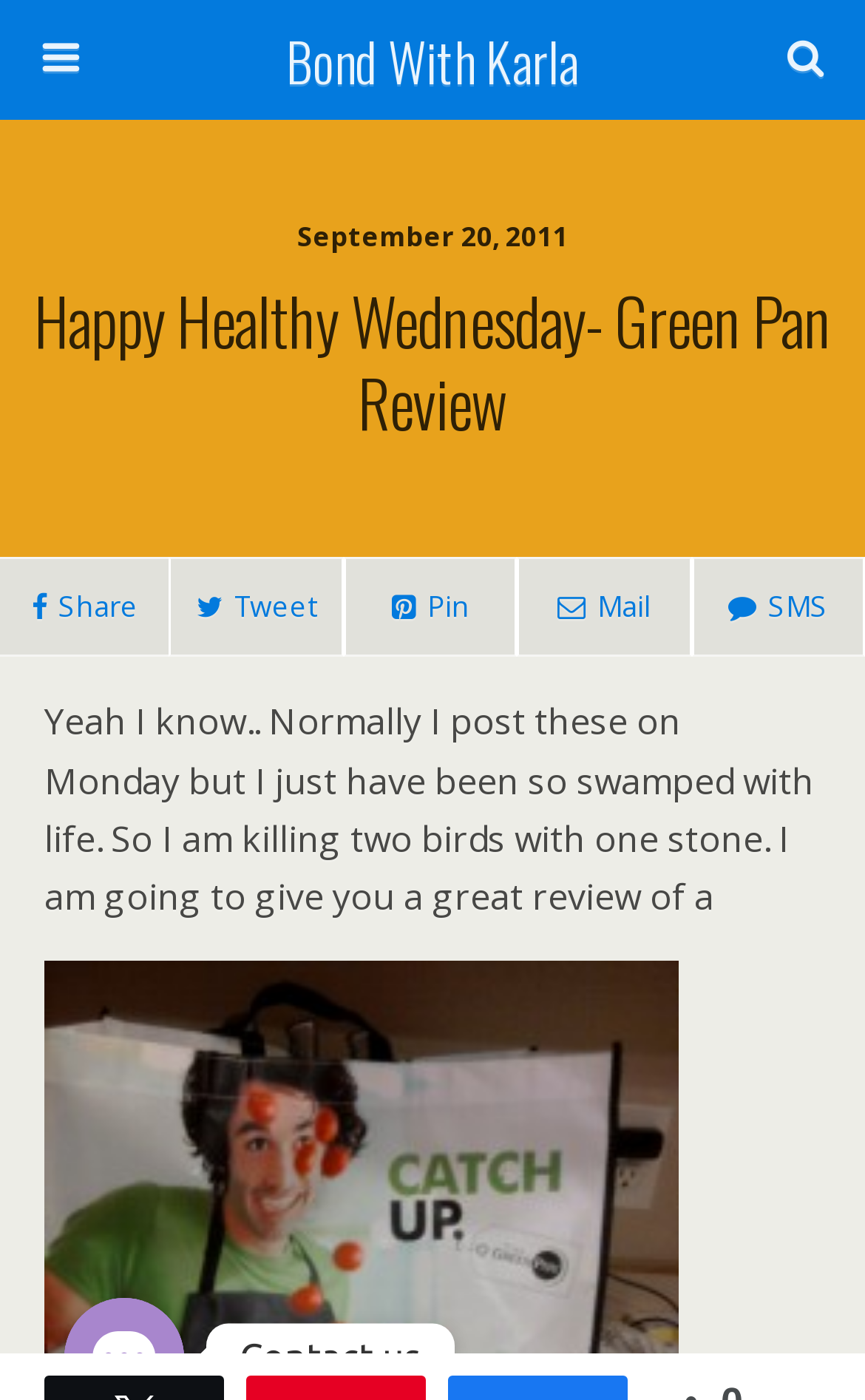Please specify the bounding box coordinates of the region to click in order to perform the following instruction: "Contact us".

[0.277, 0.955, 0.487, 0.985]